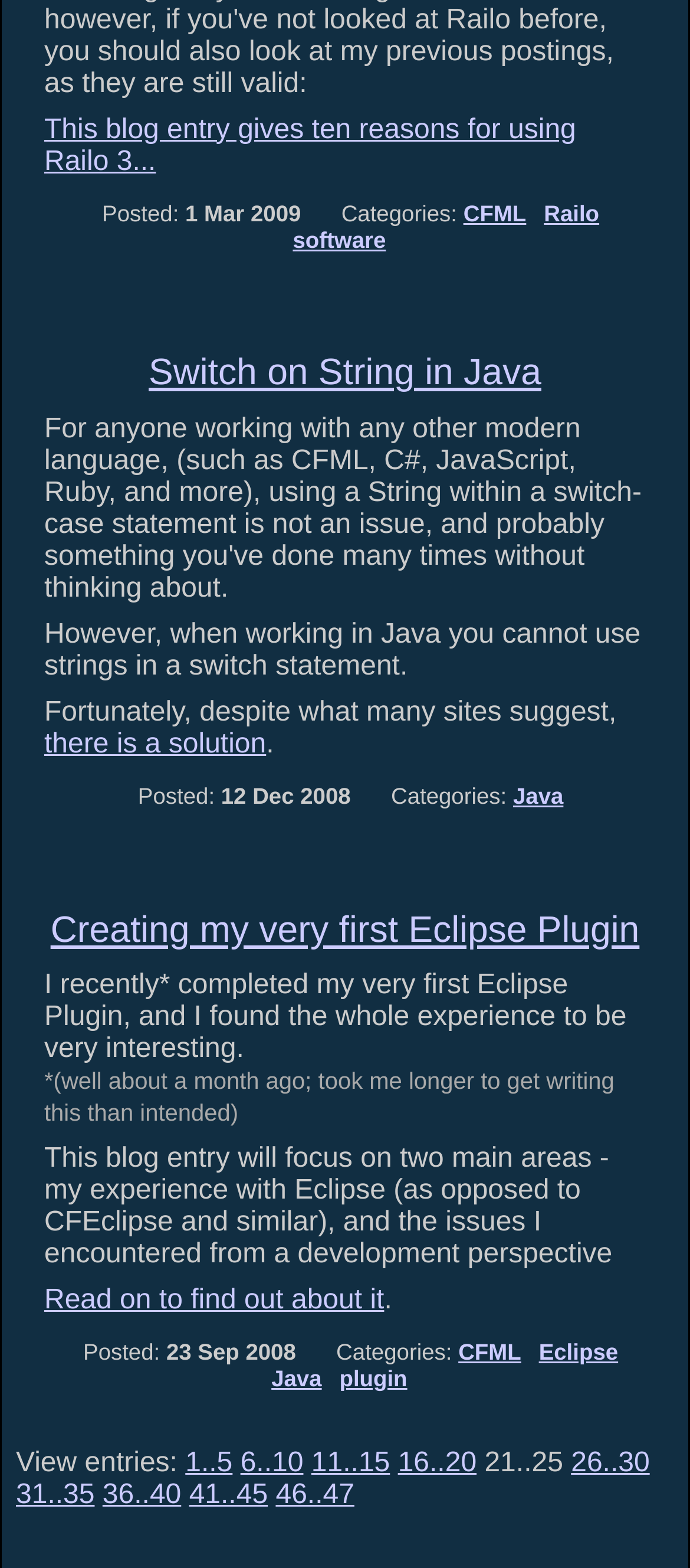How many pages of blog entries are there?
Based on the image, answer the question with as much detail as possible.

I found the number of pages of blog entries by looking at the content info element at the bottom of the page, which contains links to pages 1-5, 6-10, ..., 46-47, indicating that there are at least 47 pages of blog entries.